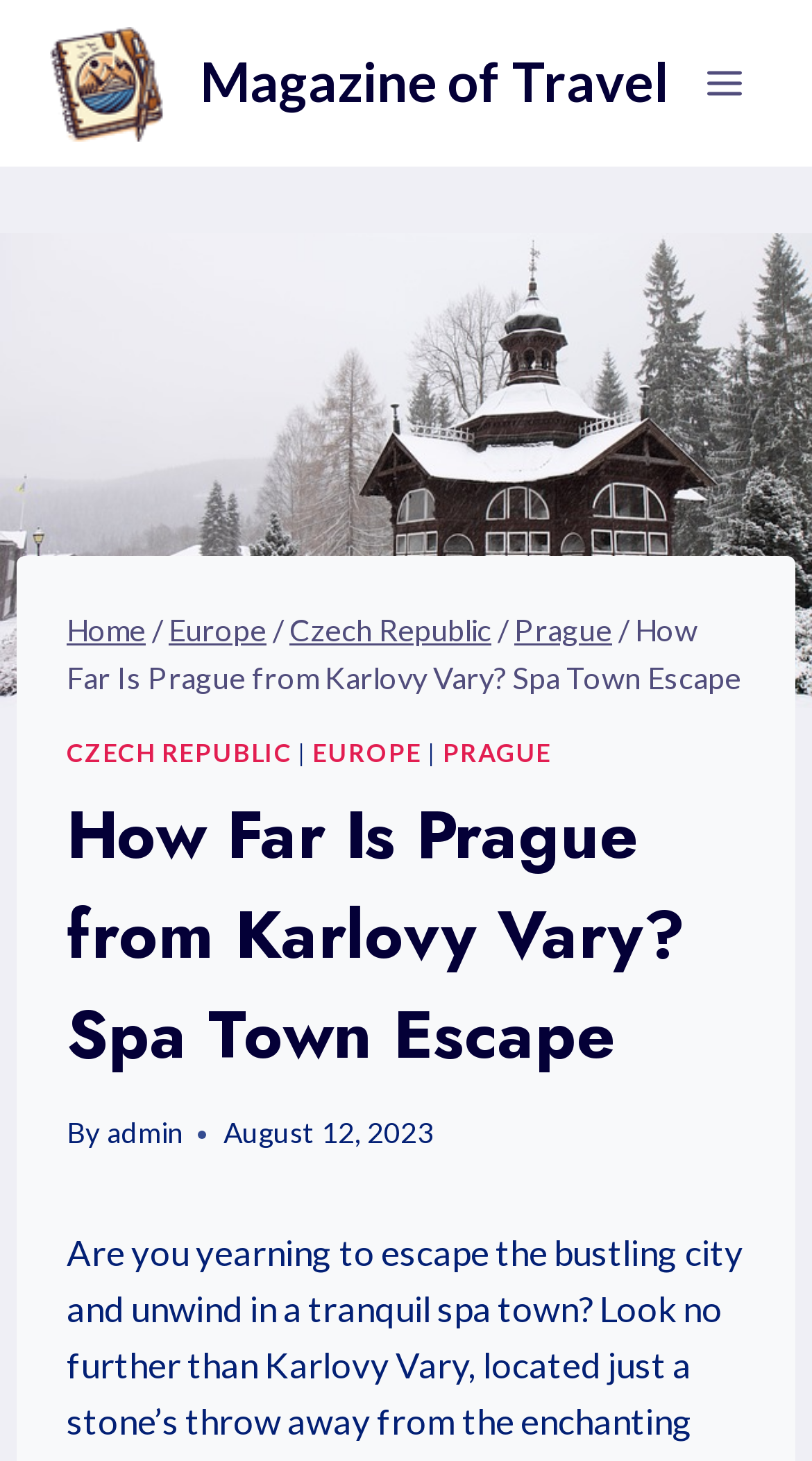Determine the bounding box coordinates (top-left x, top-left y, bottom-right x, bottom-right y) of the UI element described in the following text: Magazine of Travel

[0.062, 0.018, 0.823, 0.096]